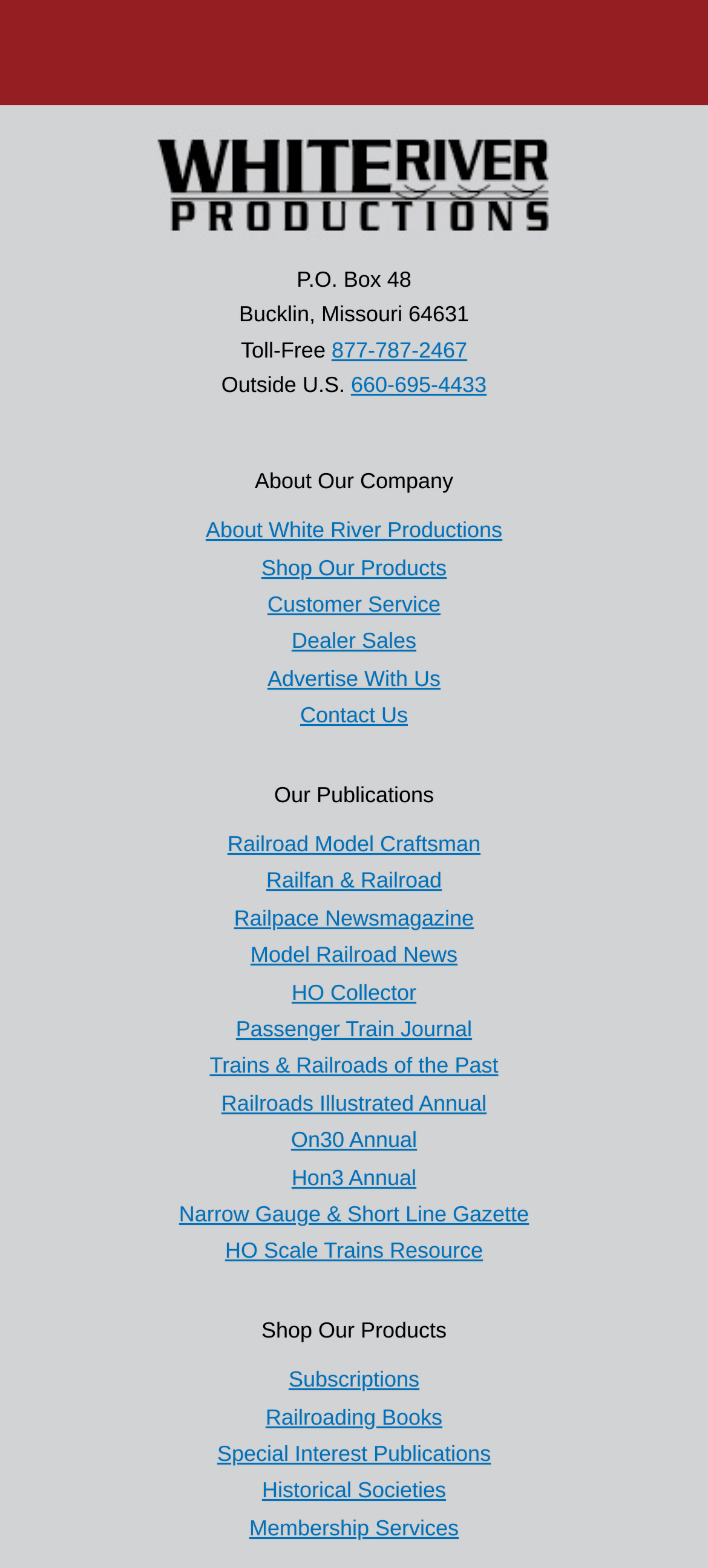Please answer the following question using a single word or phrase: 
How many publications are listed on the webpage?

12